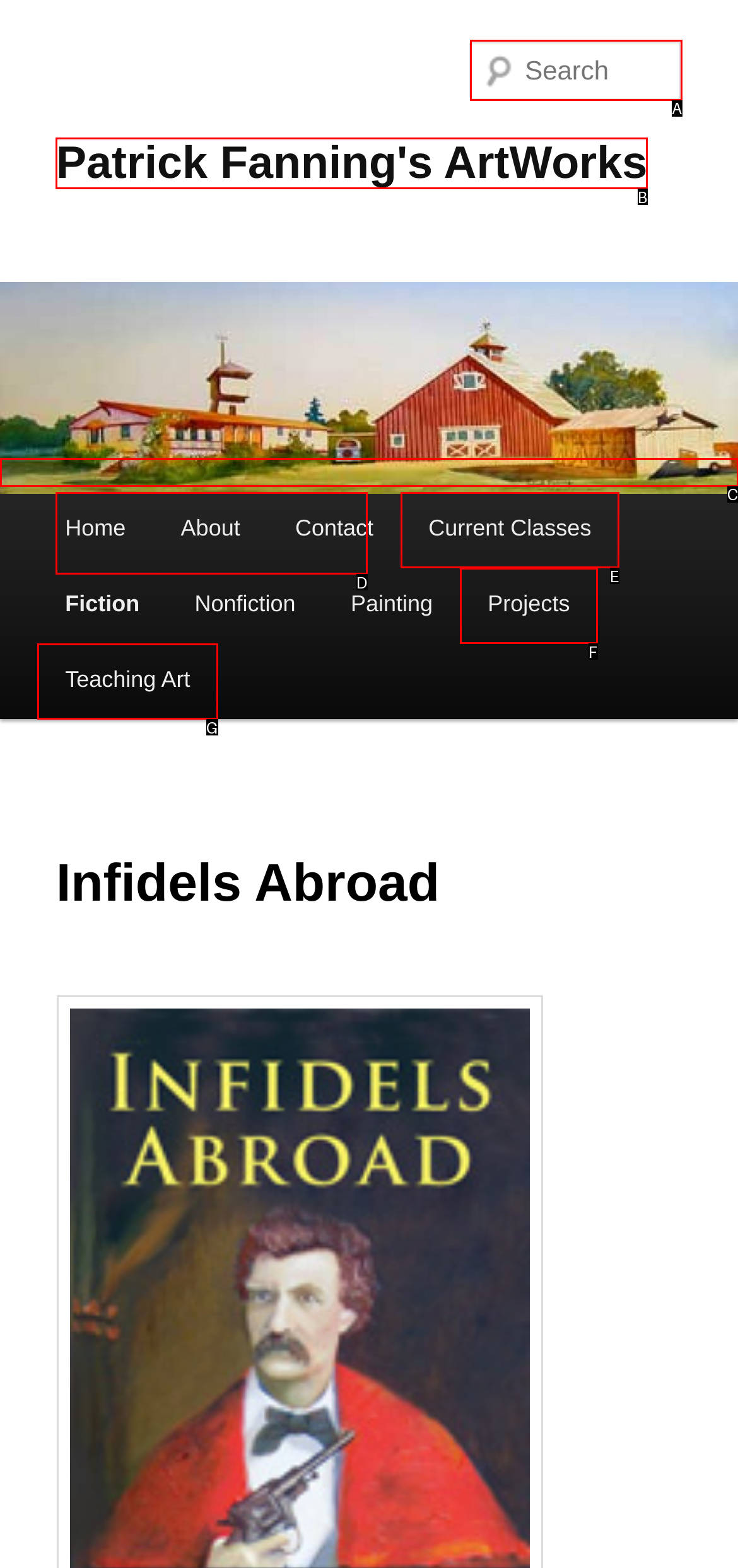With the description: Skip to primary content, find the option that corresponds most closely and answer with its letter directly.

D